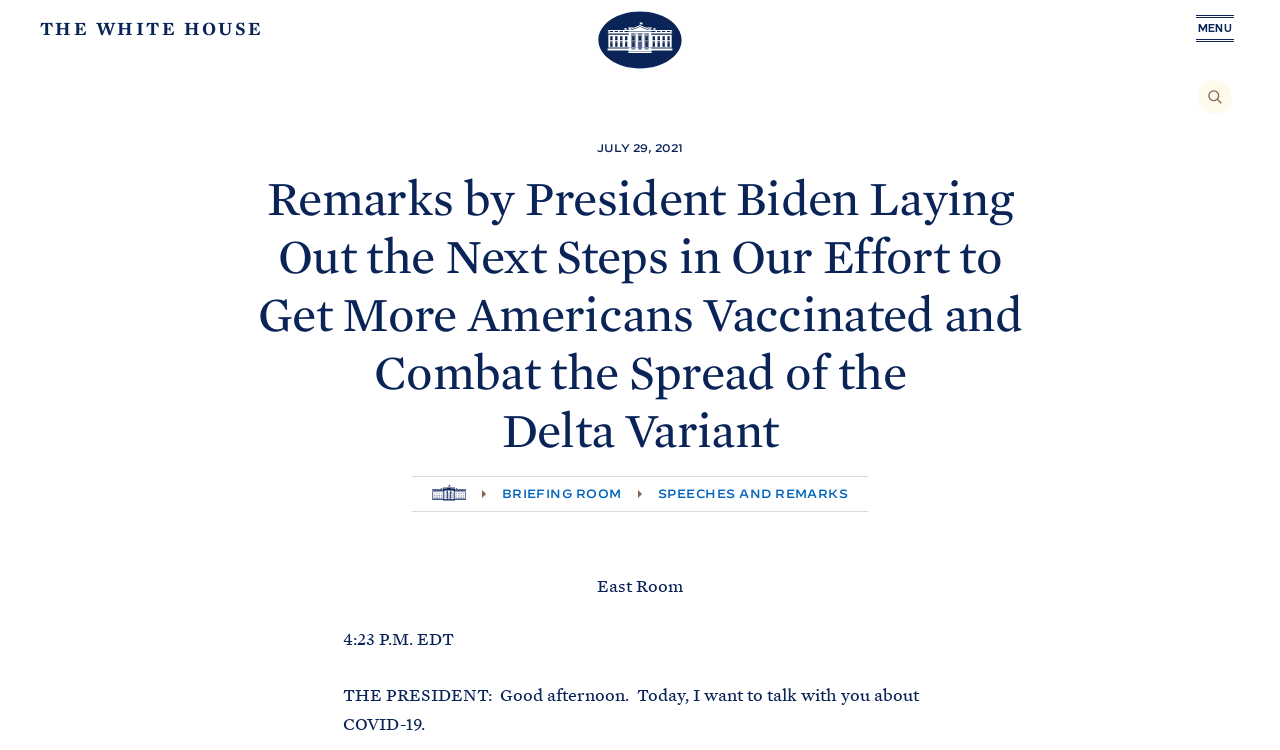Please provide a comprehensive response to the question below by analyzing the image: 
What is the topic of the speech?

I inferred this answer by reading the text 'Today, I want to talk with you about COVID-19.' which is spoken by the president, indicating that the topic of the speech is COVID-19.